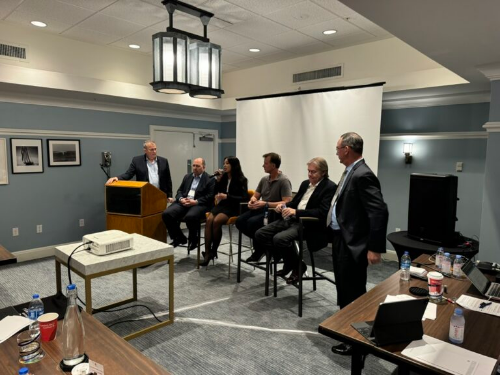Please provide a one-word or phrase answer to the question: 
How many days does the Presidents Week Conference last?

Five